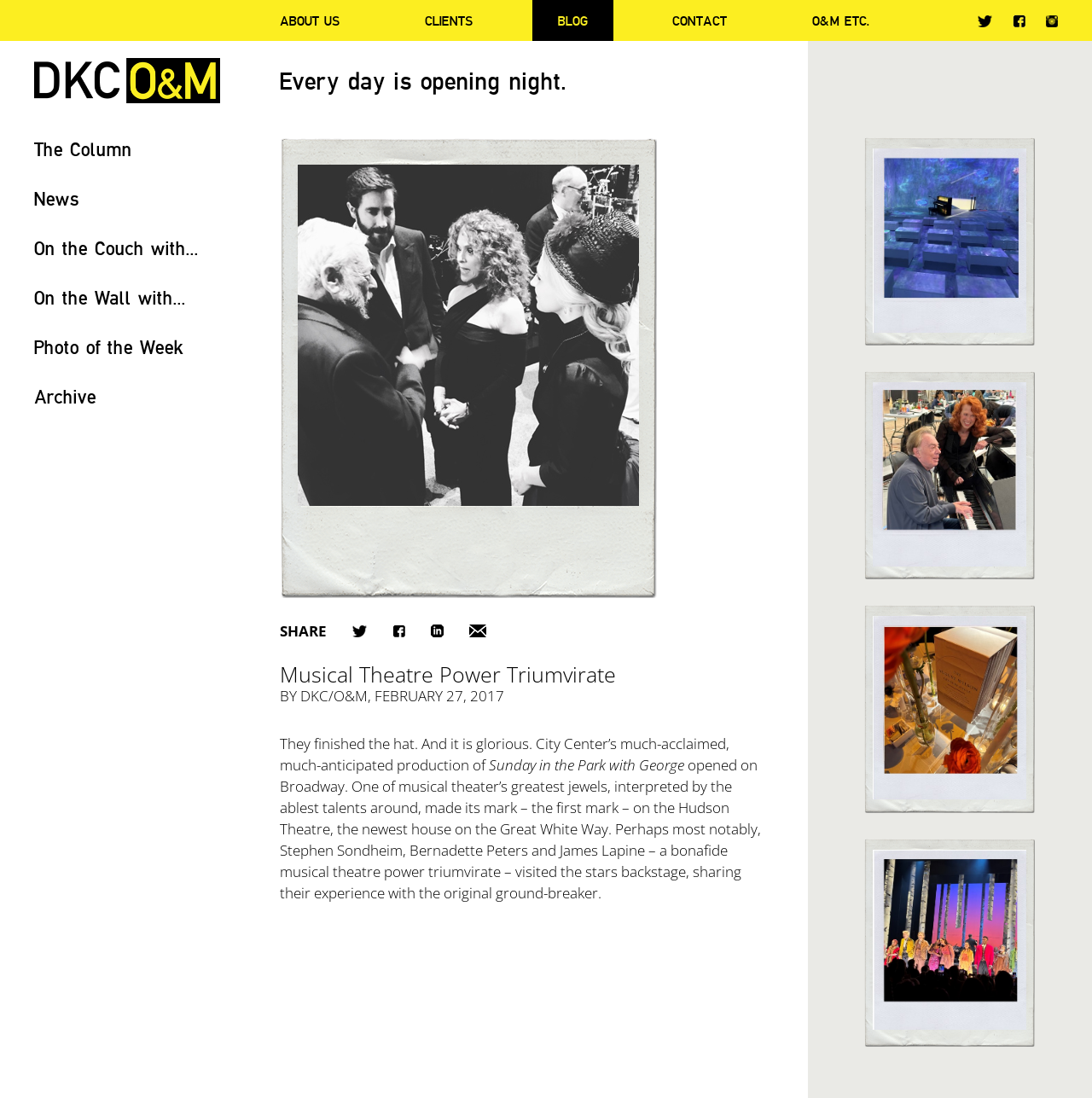What is the name of the company mentioned in the top navigation bar?
Based on the image content, provide your answer in one word or a short phrase.

DKC/O&M